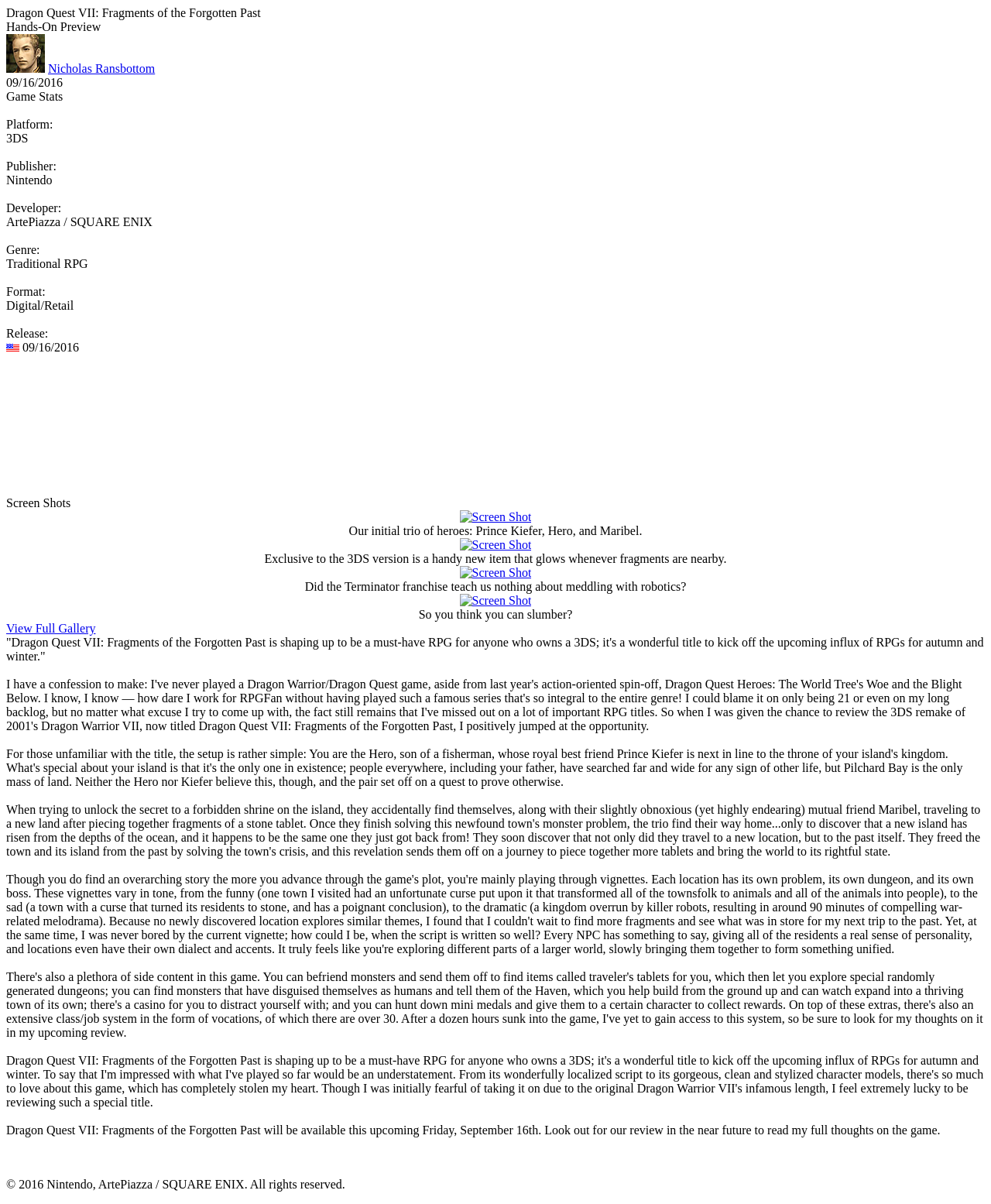Provide the bounding box coordinates of the section that needs to be clicked to accomplish the following instruction: "Read the review."

[0.006, 0.528, 0.993, 0.55]